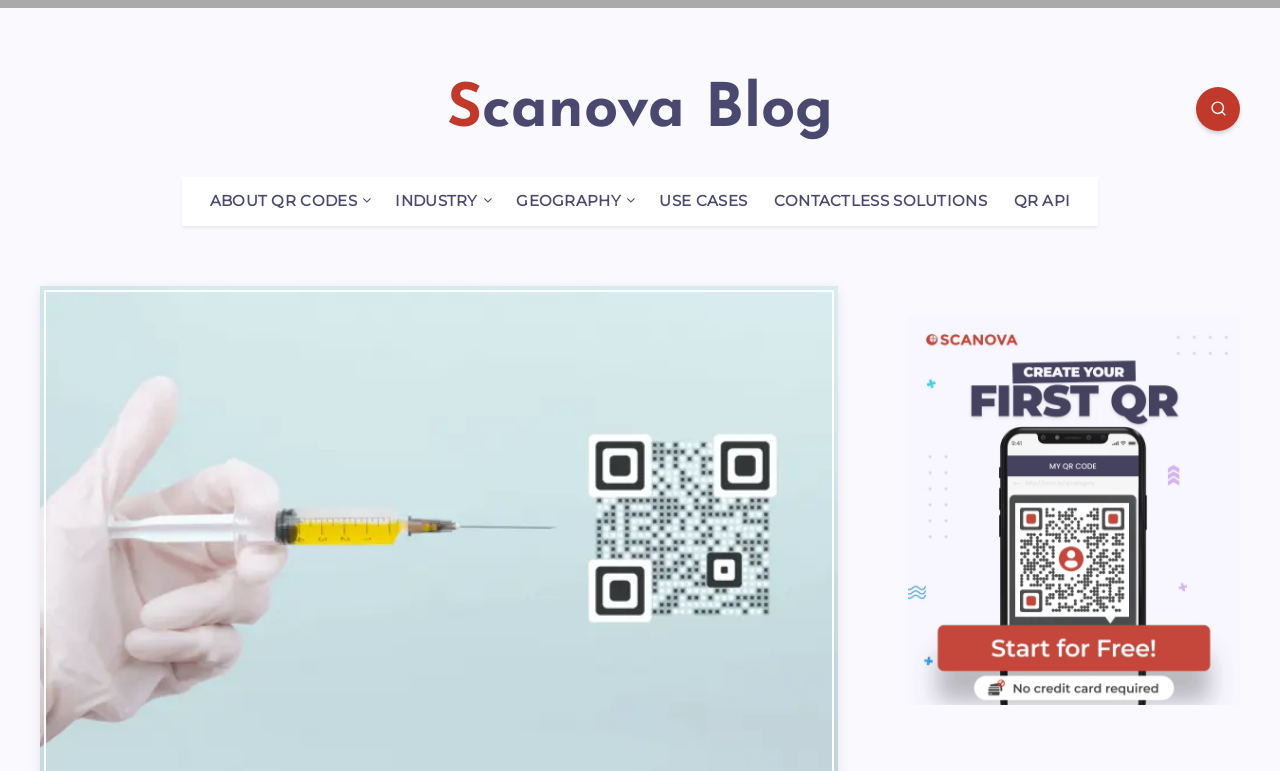Please identify the coordinates of the bounding box that should be clicked to fulfill this instruction: "Click the link to watch Game of Thrones Season 2 Episode 1".

None